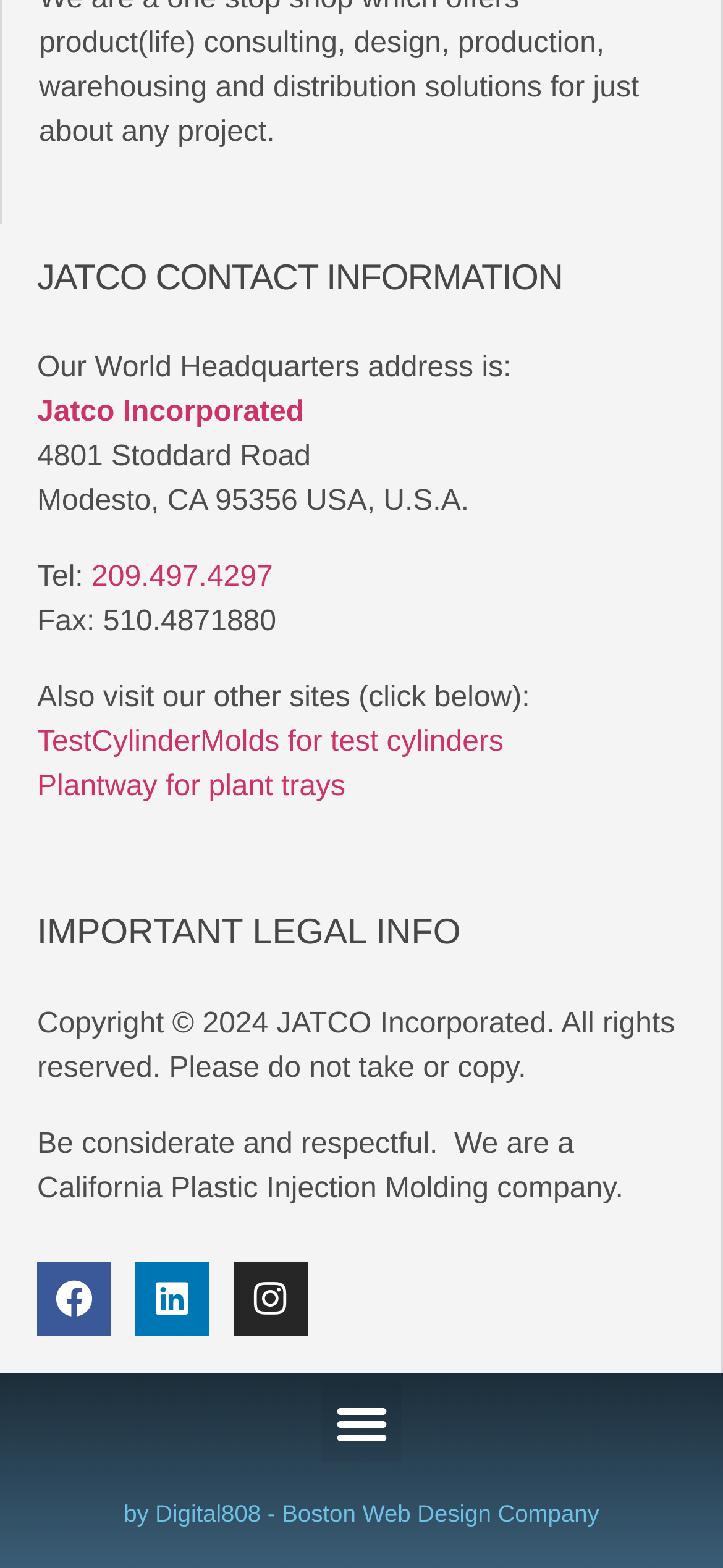Locate the bounding box coordinates of the area you need to click to fulfill this instruction: 'Visit Jatco Incorporated Facebook page'. The coordinates must be in the form of four float numbers ranging from 0 to 1: [left, top, right, bottom].

[0.051, 0.805, 0.154, 0.852]